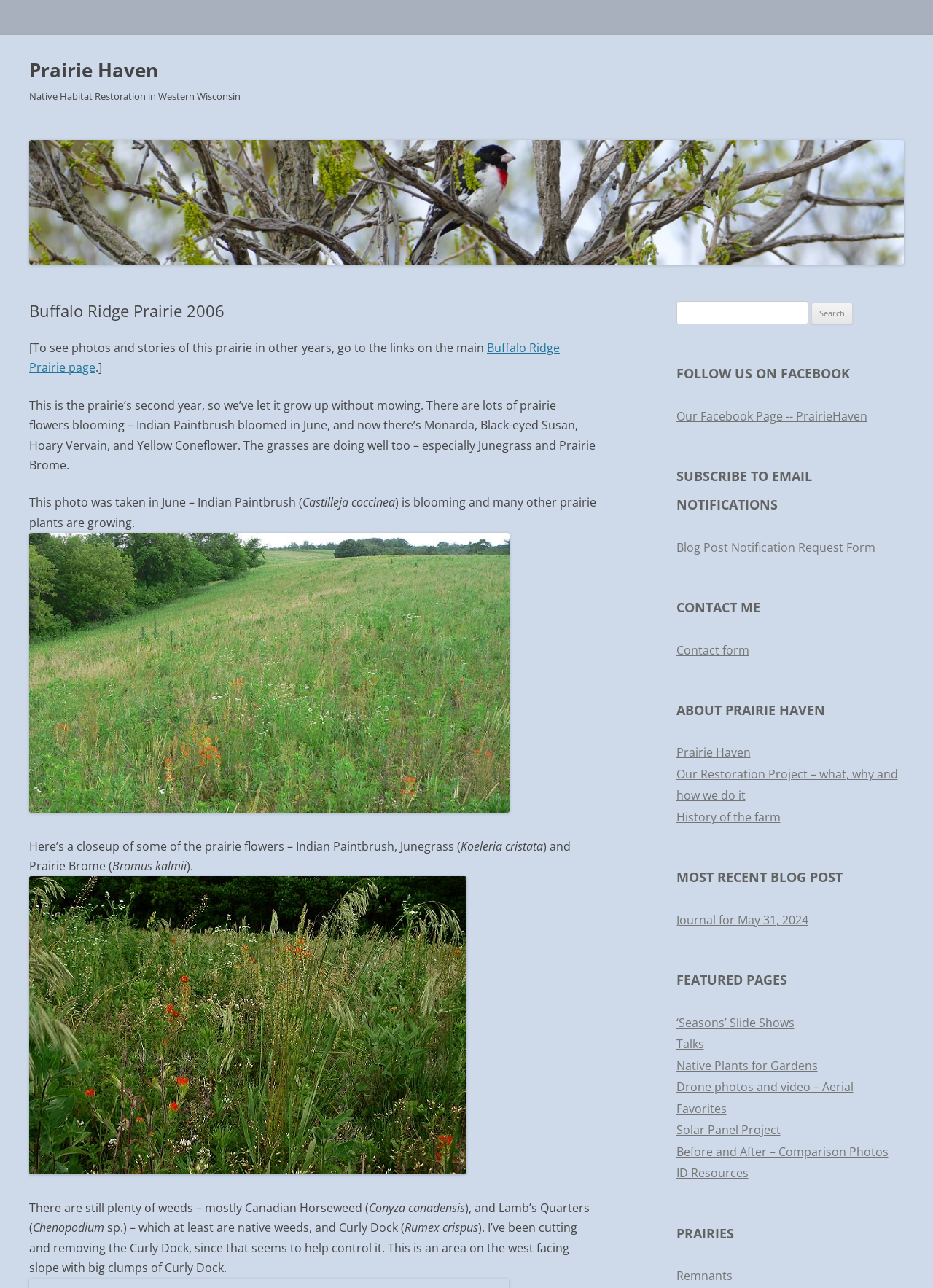Give a one-word or short phrase answer to this question: 
What is the name of the prairie?

Buffalo Ridge Prairie